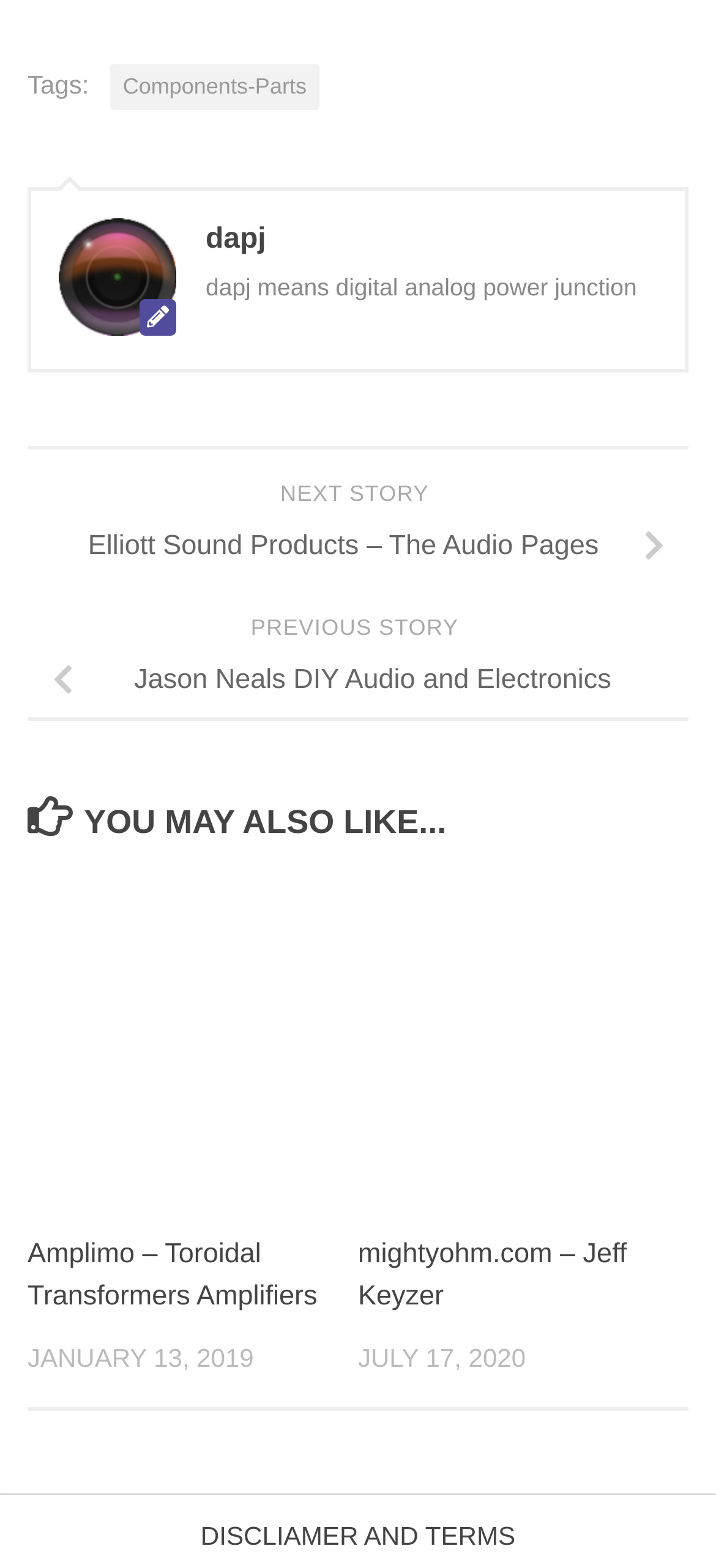Can you give a detailed response to the following question using the information from the image? What does dapj stand for?

The webpage contains an image with the text 'dapj' and a description 'dapj means digital analog power junction', which indicates that dapj is an abbreviation for digital analog power junction.